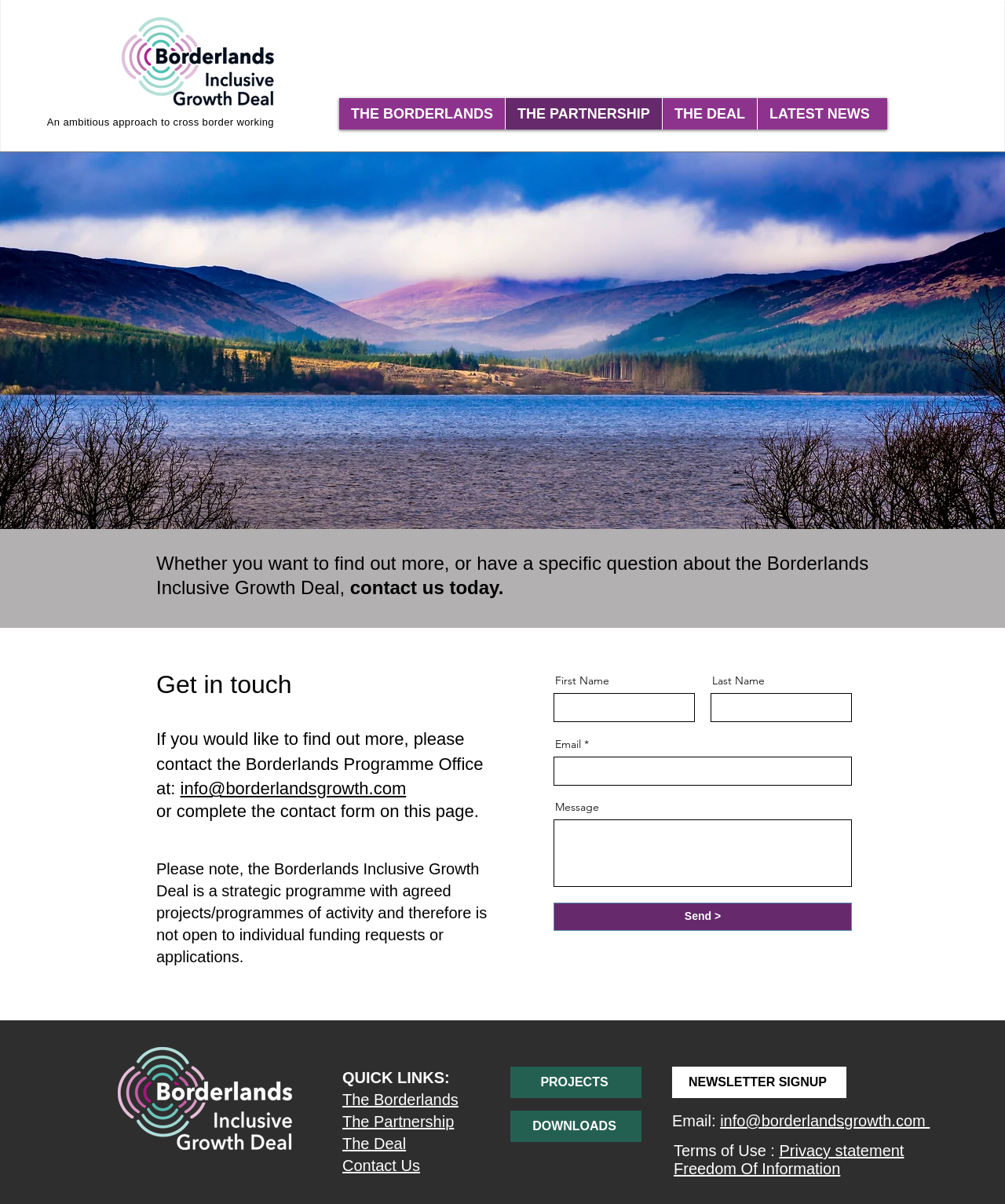Identify the bounding box coordinates for the element that needs to be clicked to fulfill this instruction: "Contact the Borderlands Programme Office". Provide the coordinates in the format of four float numbers between 0 and 1: [left, top, right, bottom].

[0.179, 0.646, 0.404, 0.664]